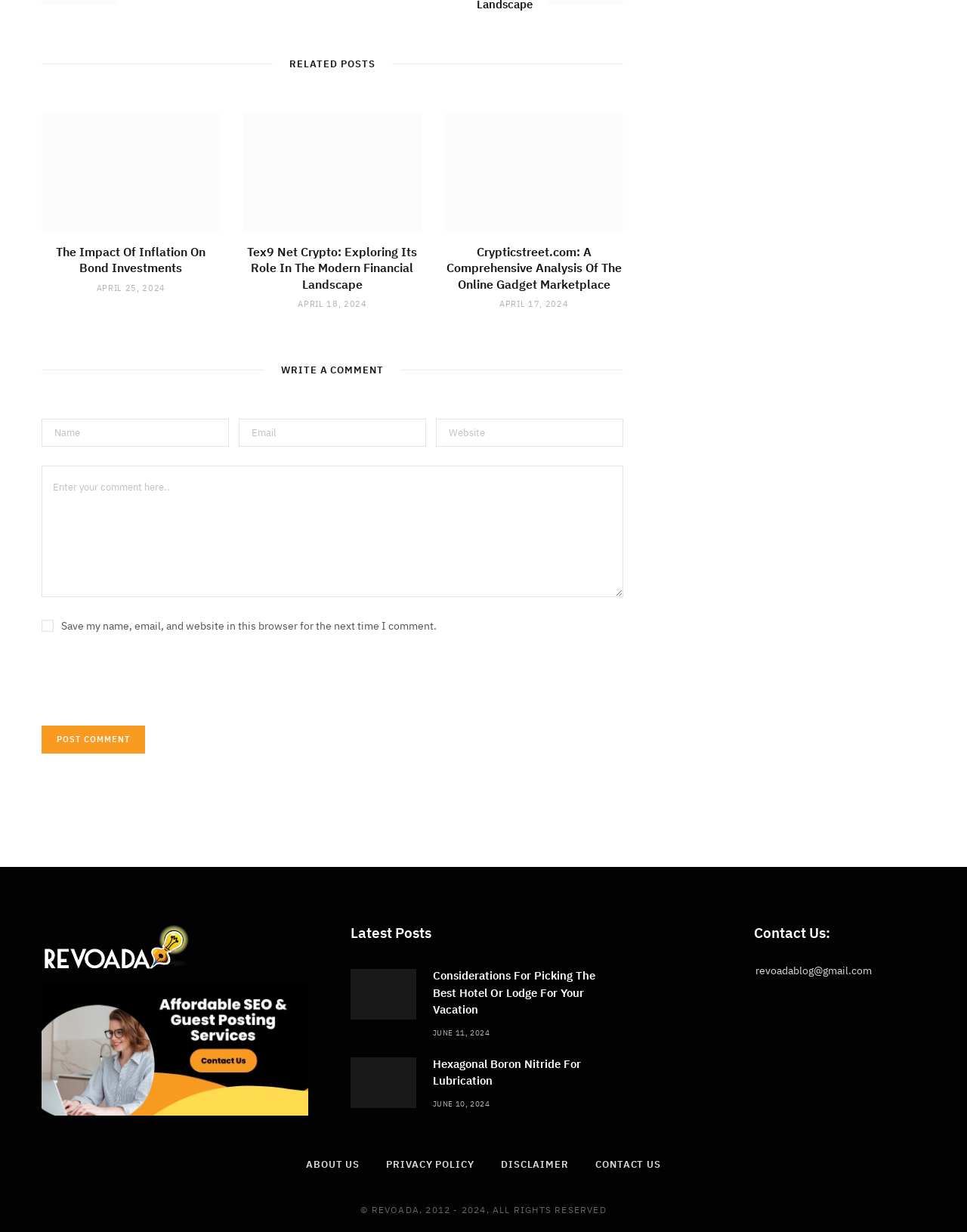How many links are listed under 'Latest Posts'?
Please provide a detailed answer to the question.

Under the 'Latest Posts' section, there are two link elements with bounding boxes [0.362, 0.787, 0.43, 0.828] and [0.362, 0.858, 0.43, 0.899]. Each link corresponds to a different post, with a heading and time element.